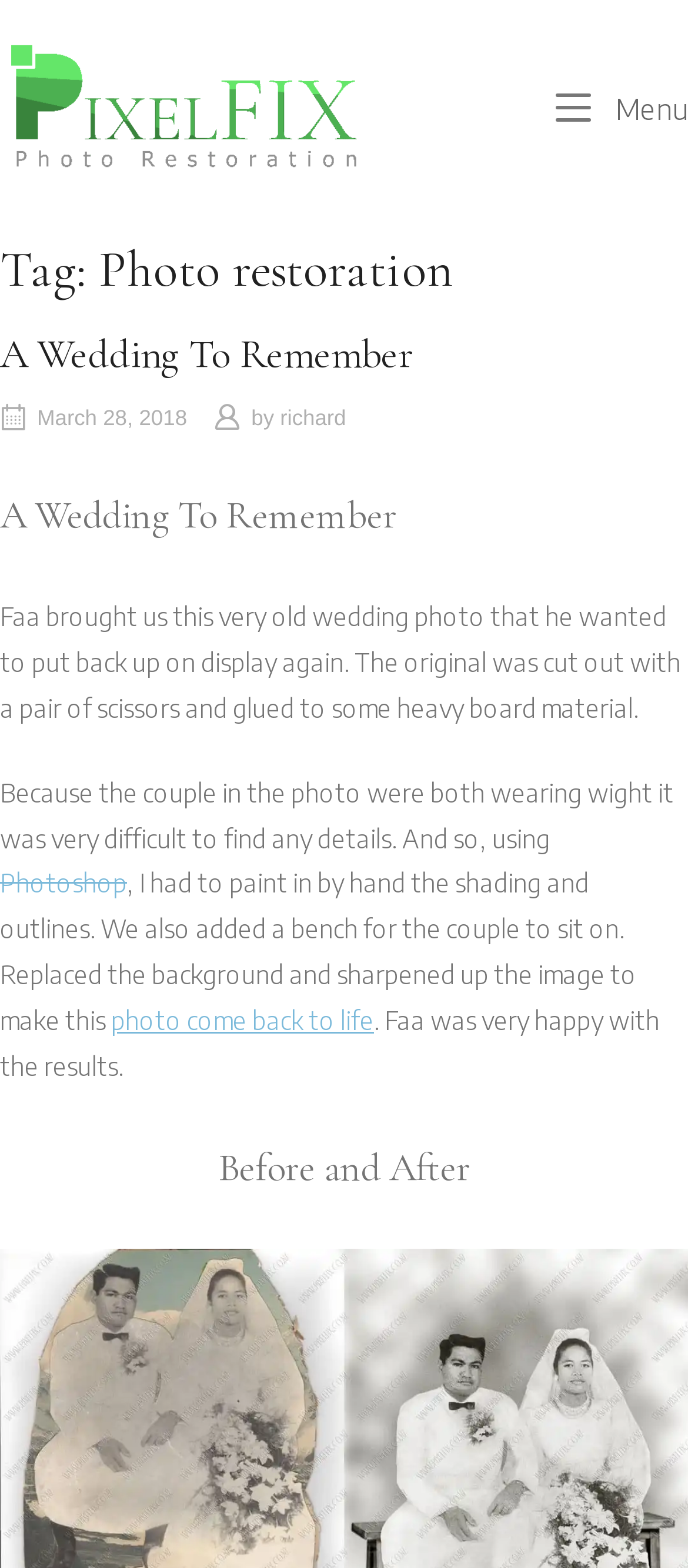Determine the bounding box coordinates for the HTML element mentioned in the following description: "Photoshop". The coordinates should be a list of four floats ranging from 0 to 1, represented as [left, top, right, bottom].

[0.0, 0.553, 0.185, 0.573]